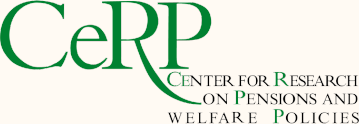What is the full name of the center?
Examine the image closely and answer the question with as much detail as possible.

The full name of the center is written in more understated typography below the acronym 'CeRP', which is 'Center for Research on Pensions and Welfare Policies', emphasizing its academic and research-oriented mission.